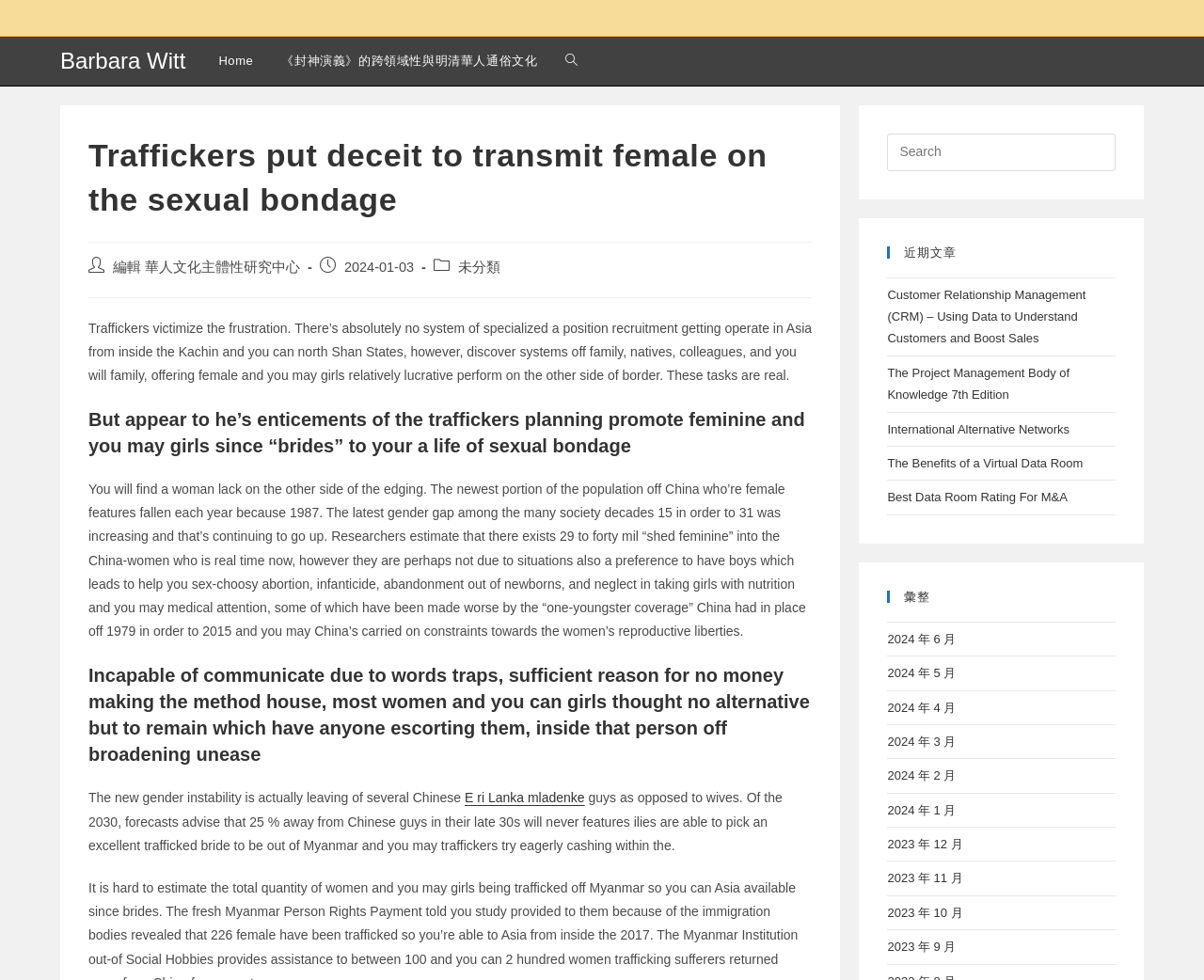What is the author of the post?
Using the image provided, answer with just one word or phrase.

Barbara Witt